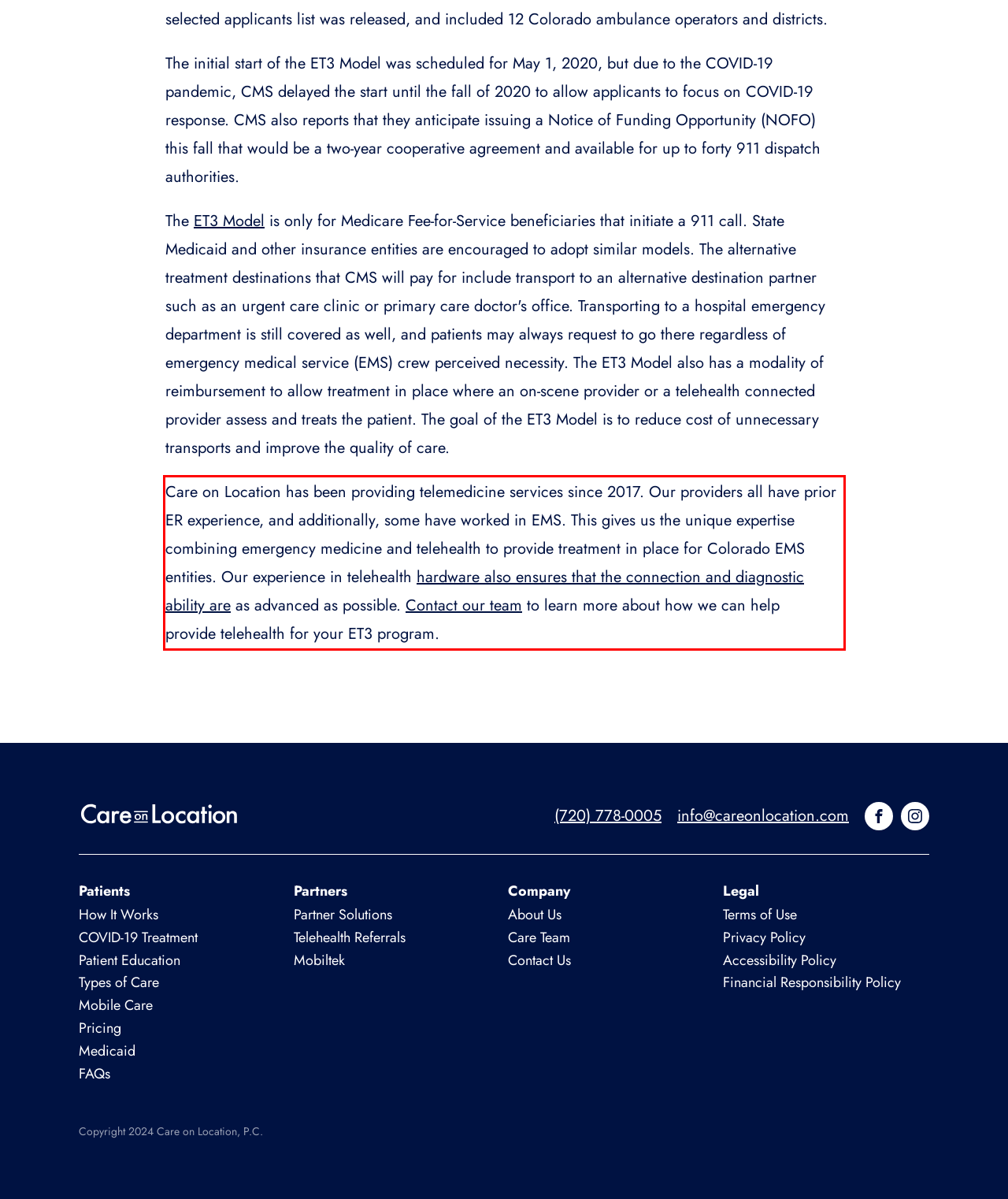Examine the screenshot of the webpage, locate the red bounding box, and perform OCR to extract the text contained within it.

Care on Location has been providing telemedicine services since 2017. Our providers all have prior ER experience, and additionally, some have worked in EMS. This gives us the unique expertise combining emergency medicine and telehealth to provide treatment in place for Colorado EMS entities. Our experience in telehealth hardware also ensures that the connection and diagnostic ability are as advanced as possible. Contact our team to learn more about how we can help provide telehealth for your ET3 program.